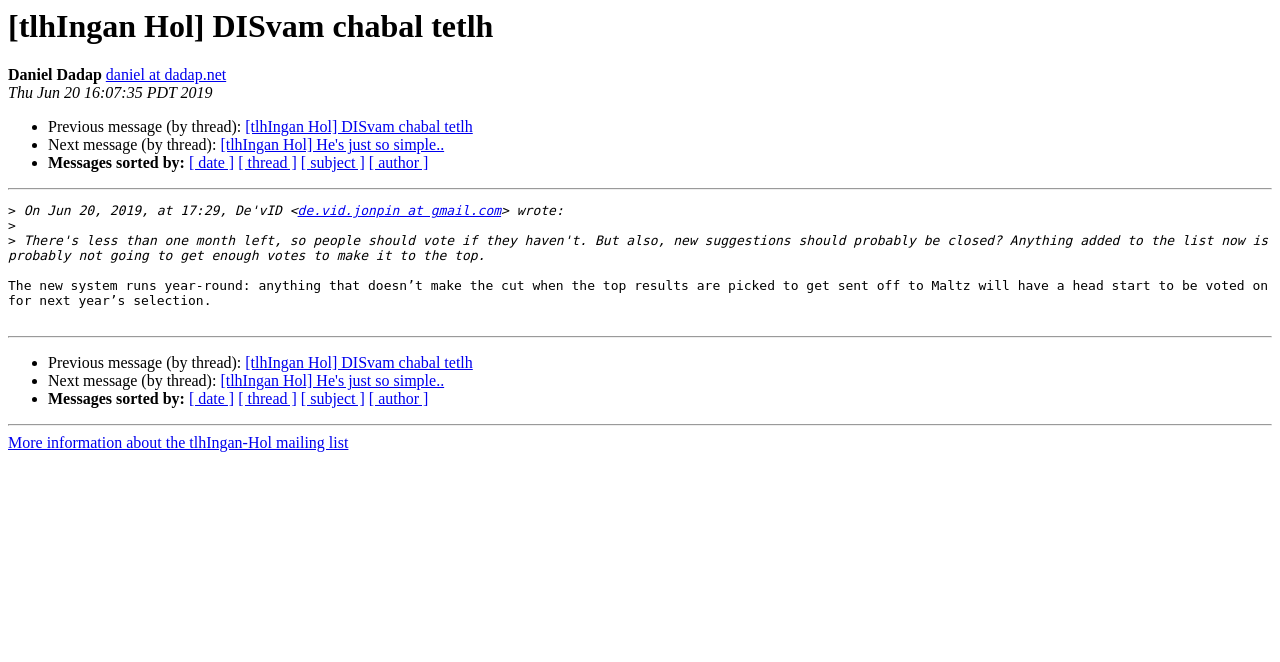Reply to the question with a single word or phrase:
What is the subject of the previous message?

[tlhIngan Hol] DISvam chabal tetlh